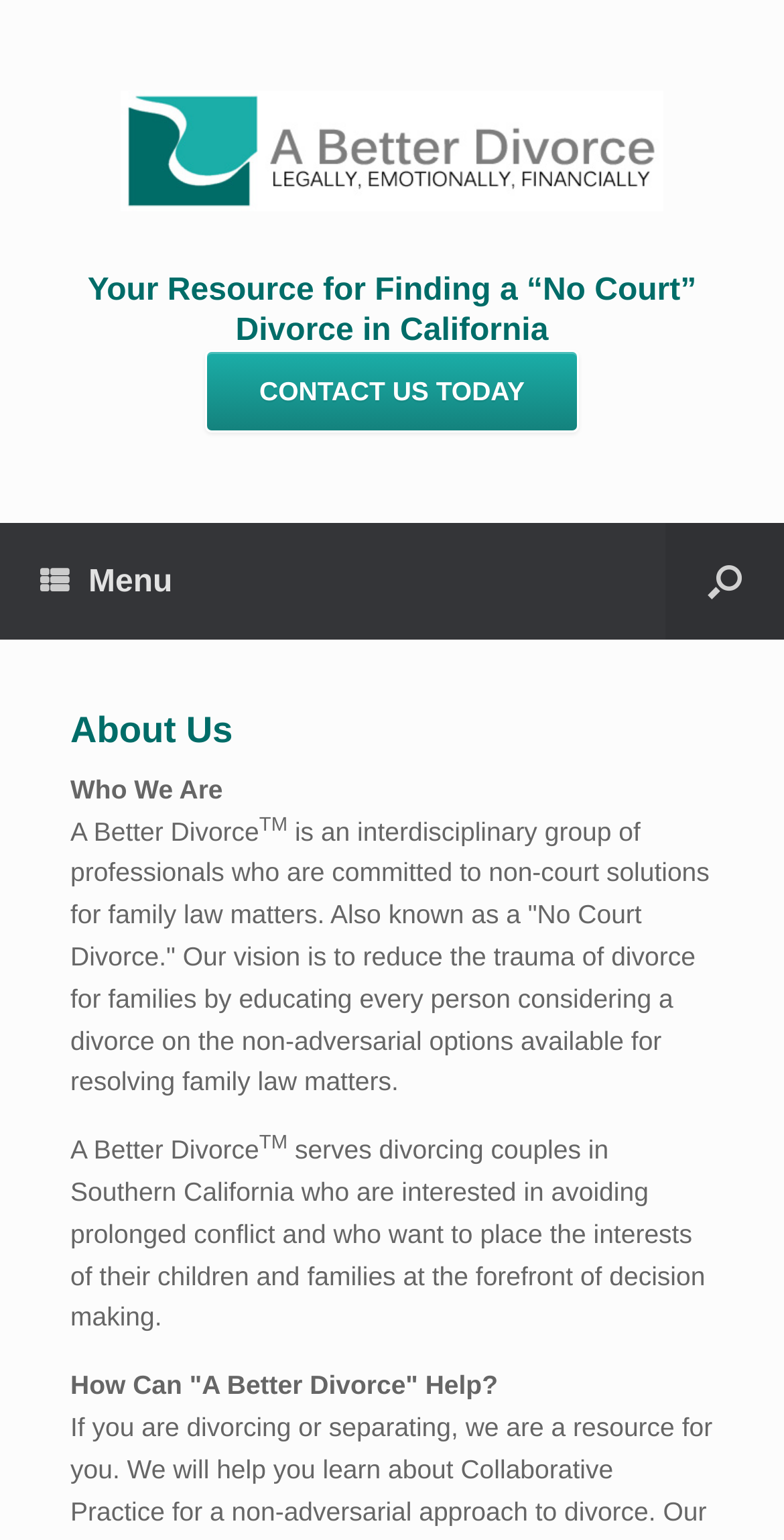What region does A Better Divorce serve?
Answer the question with as much detail as possible.

A Better Divorce serves divorcing couples in Southern California who are interested in avoiding prolonged conflict and placing the interests of their children and families at the forefront of decision making.